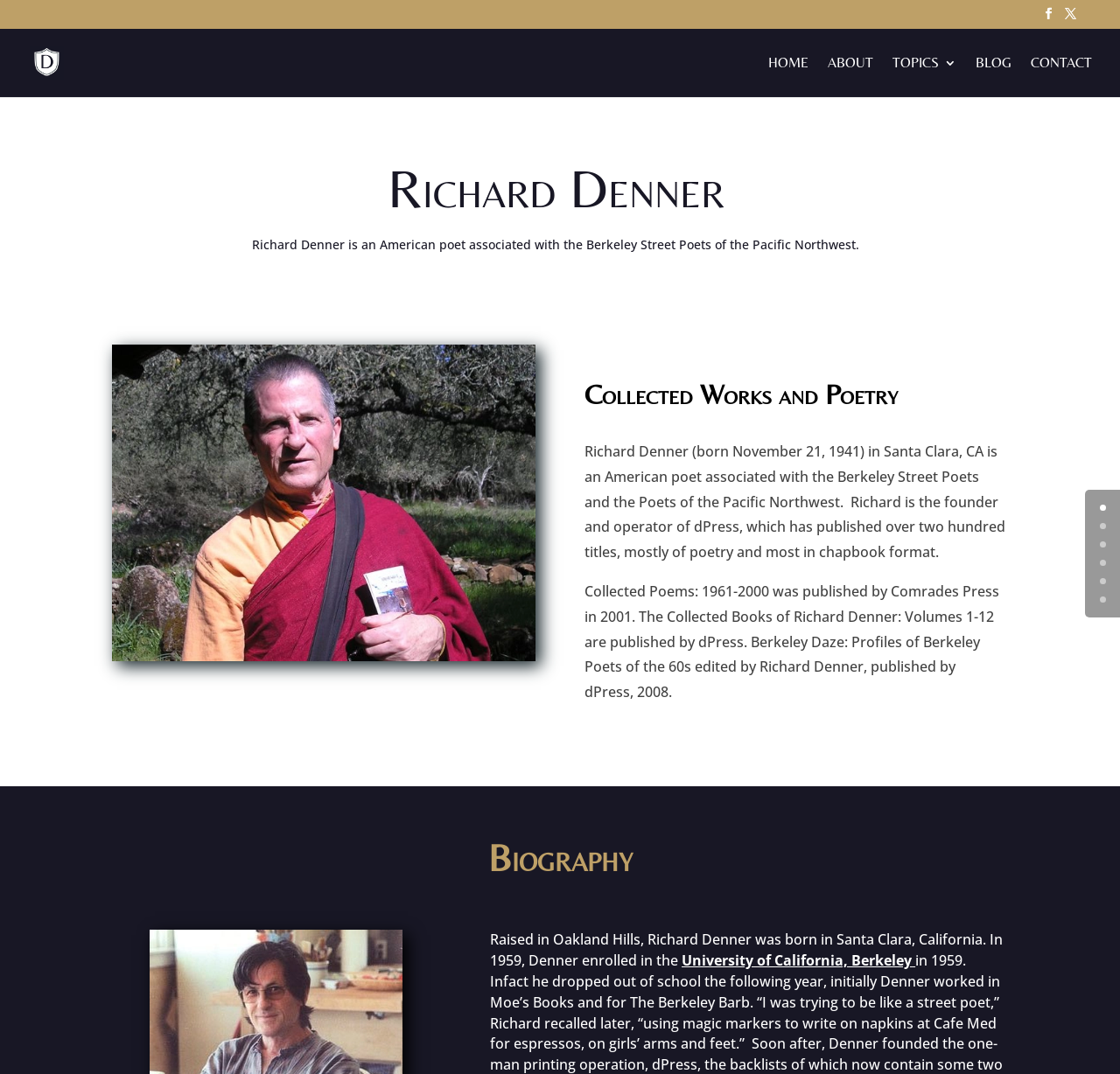Determine the bounding box coordinates of the region that needs to be clicked to achieve the task: "Go to the CONTACT page".

[0.92, 0.053, 0.975, 0.091]